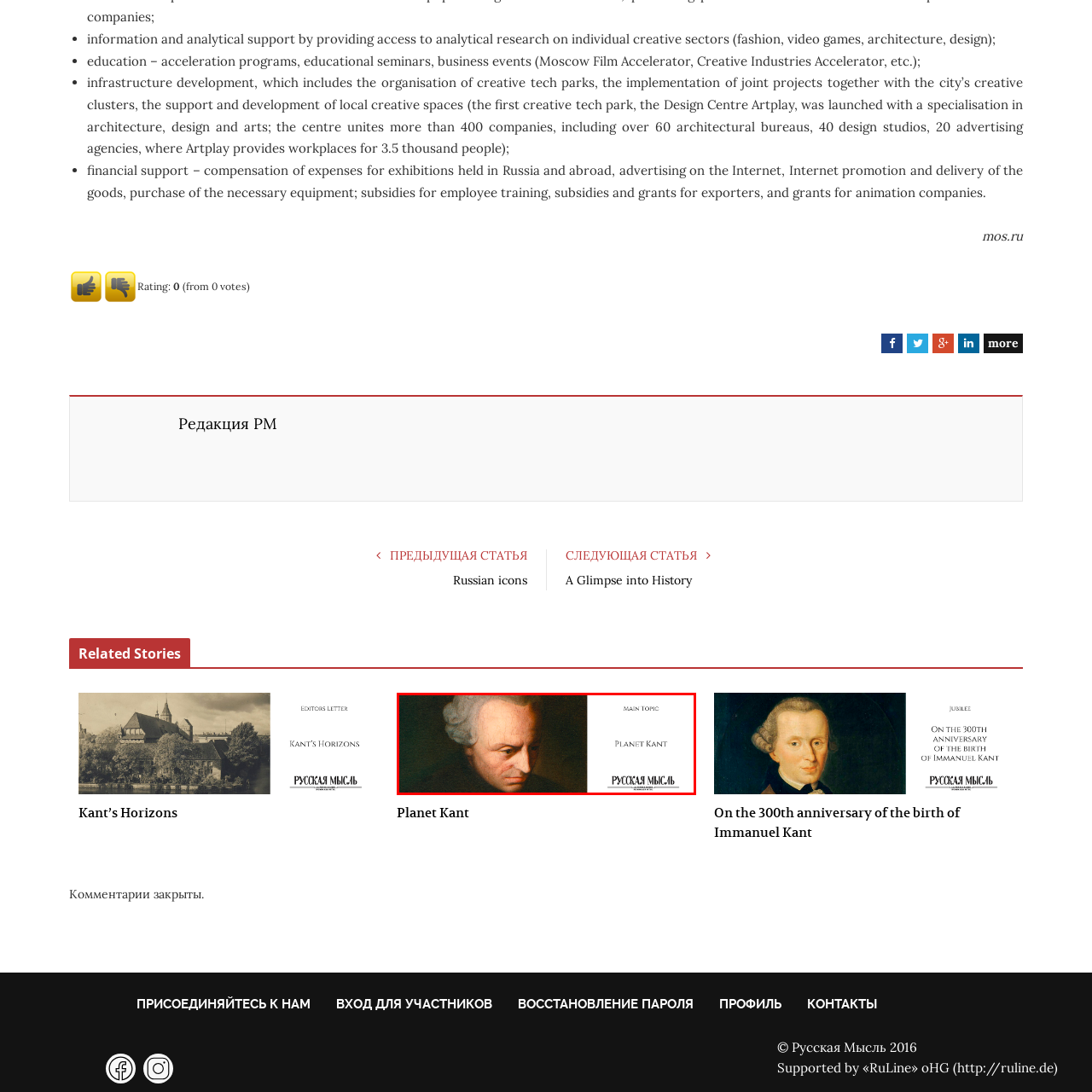Is the image related to philosophy?
Look closely at the portion of the image highlighted by the red bounding box and provide a comprehensive answer to the question.

The caption emphasizes the main topic 'Planet Kant' and highlights Kant's contributions to philosophy, which suggests that the image is related to philosophy and invites viewers to explore his philosophical universe.